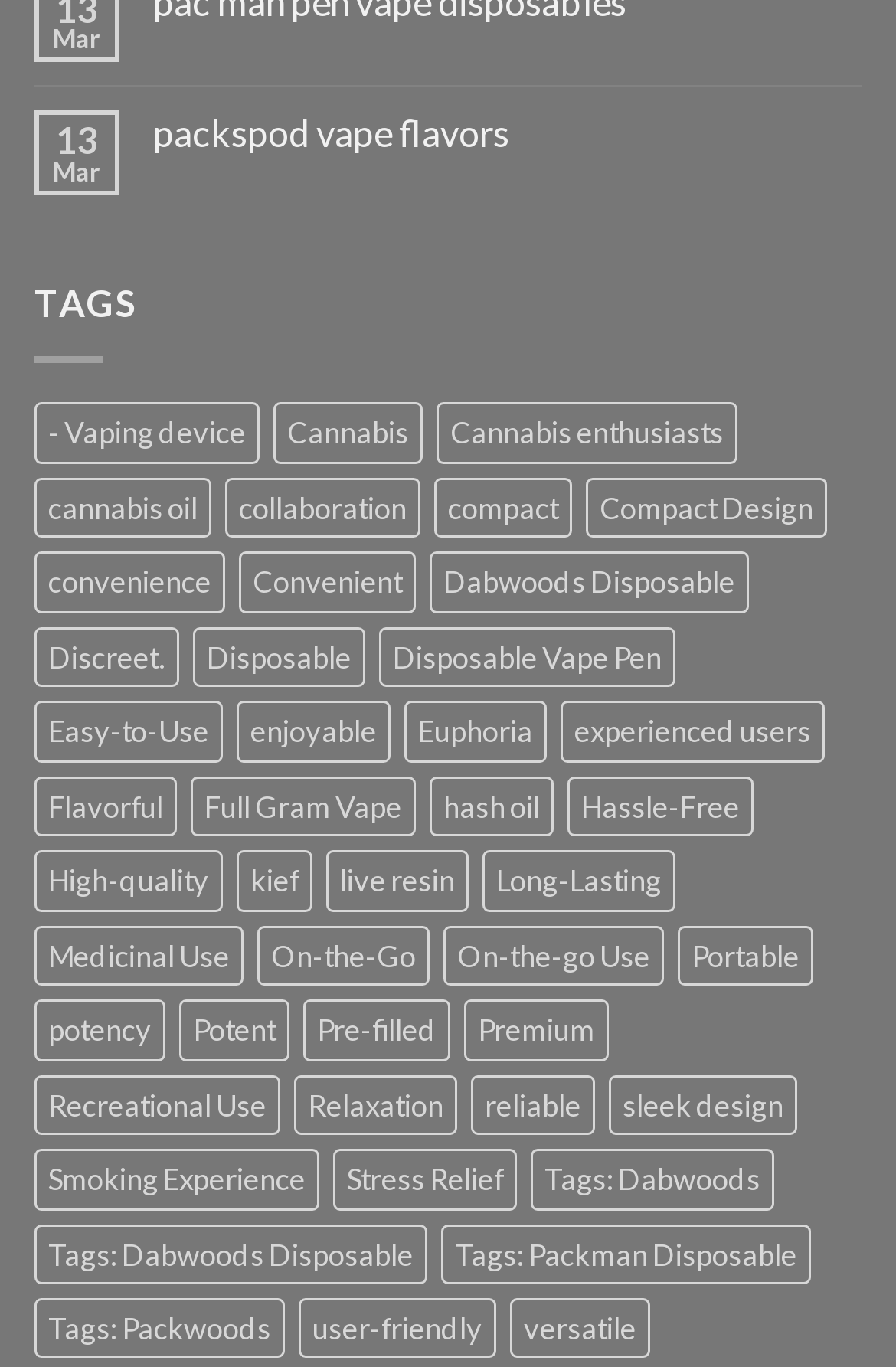Please find the bounding box coordinates in the format (top-left x, top-left y, bottom-right x, bottom-right y) for the given element description. Ensure the coordinates are floating point numbers between 0 and 1. Description: title="search the website"

None